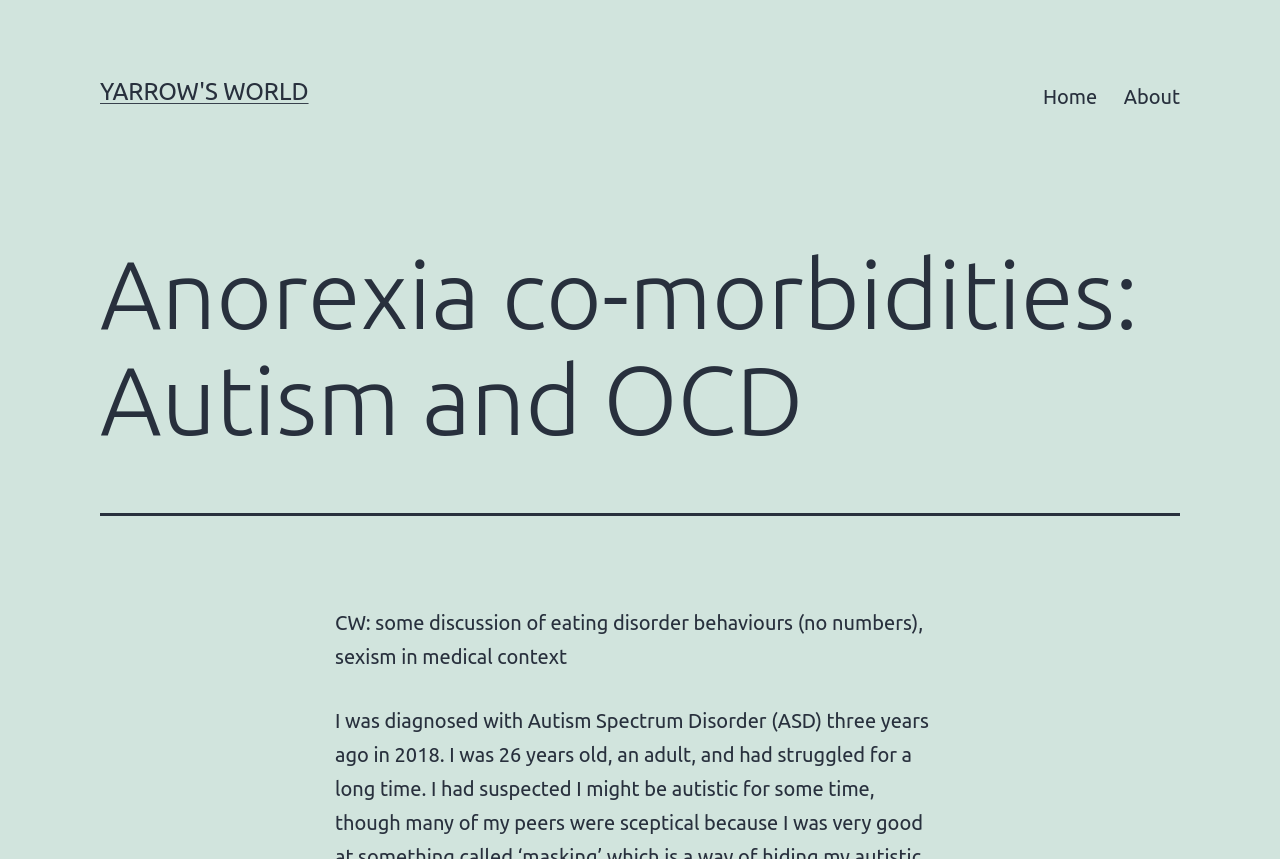Examine the image carefully and respond to the question with a detailed answer: 
How many menu items are in the primary menu?

The primary menu is located at the top-right corner of the webpage, and it contains two menu items: 'Home' and 'About'.